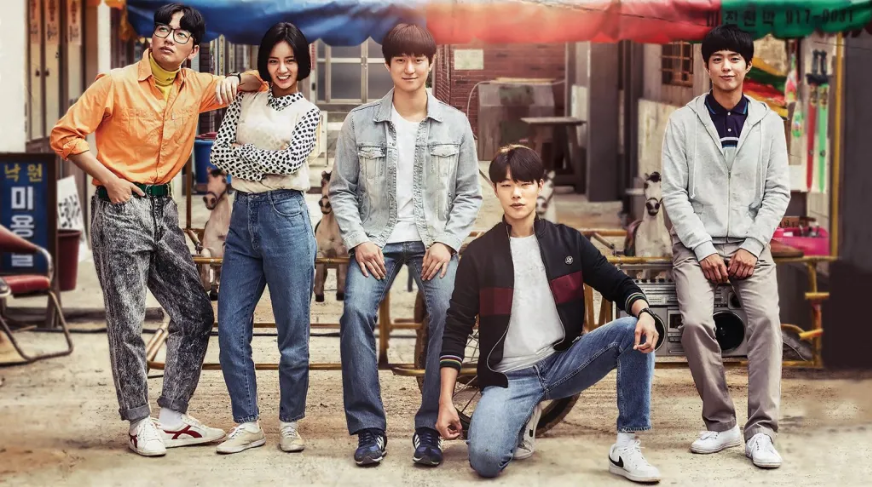Utilize the information from the image to answer the question in detail:
How many friends are in the image?

The caption explicitly states that the image showcases a 'vibrant group of five friends' from the popular South Korean drama 'Reply 1988'.